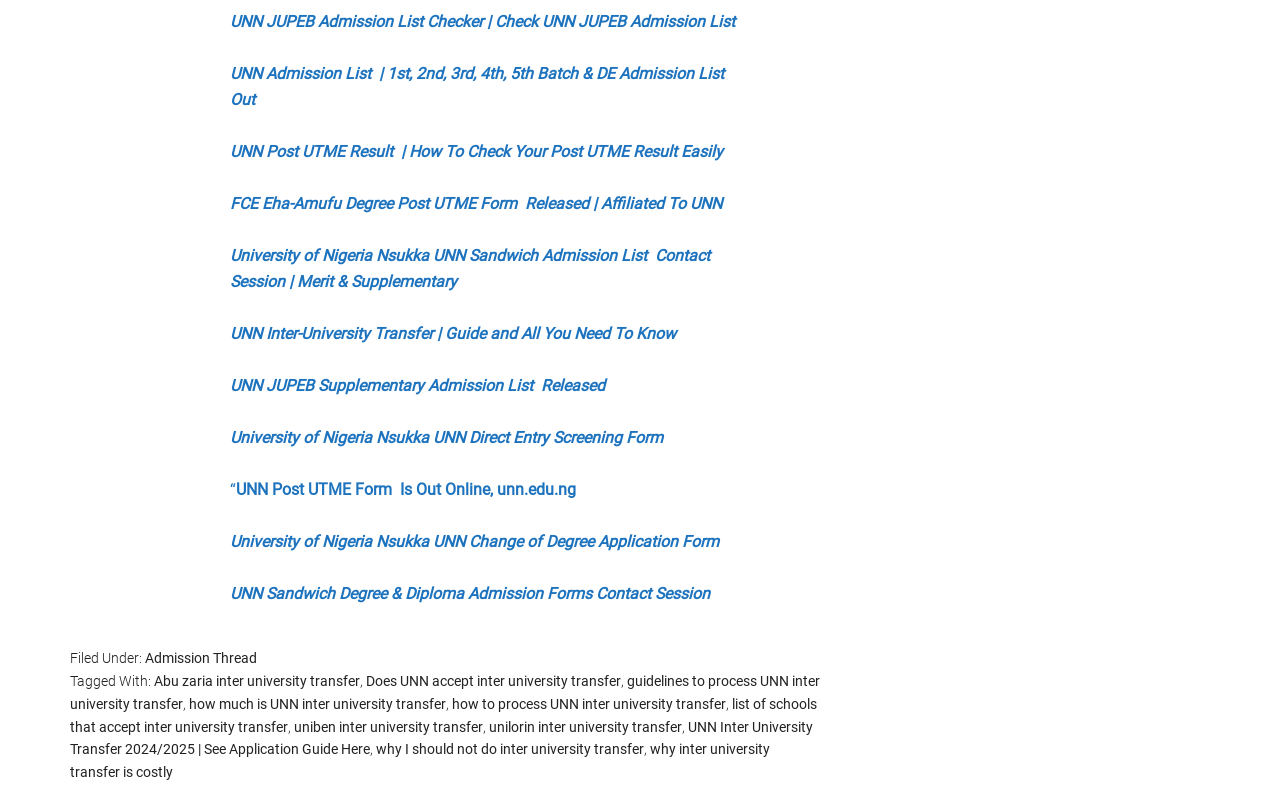Given the element description Admission Thread, predict the bounding box coordinates for the UI element in the webpage screenshot. The format should be (top-left x, top-left y, bottom-right x, bottom-right y), and the values should be between 0 and 1.

[0.113, 0.819, 0.201, 0.839]